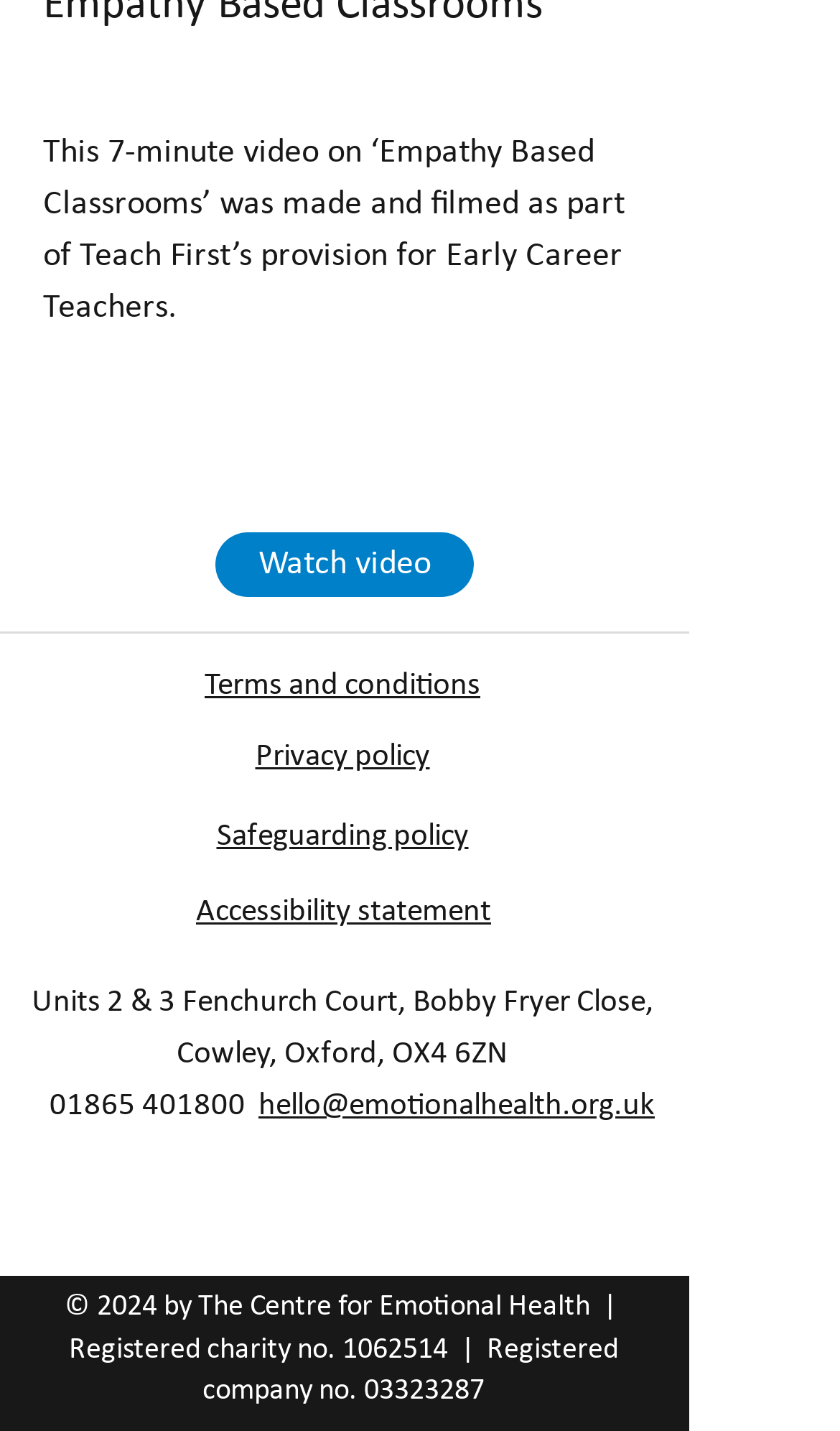What is the charity registration number?
Look at the image and respond with a one-word or short-phrase answer.

1062514